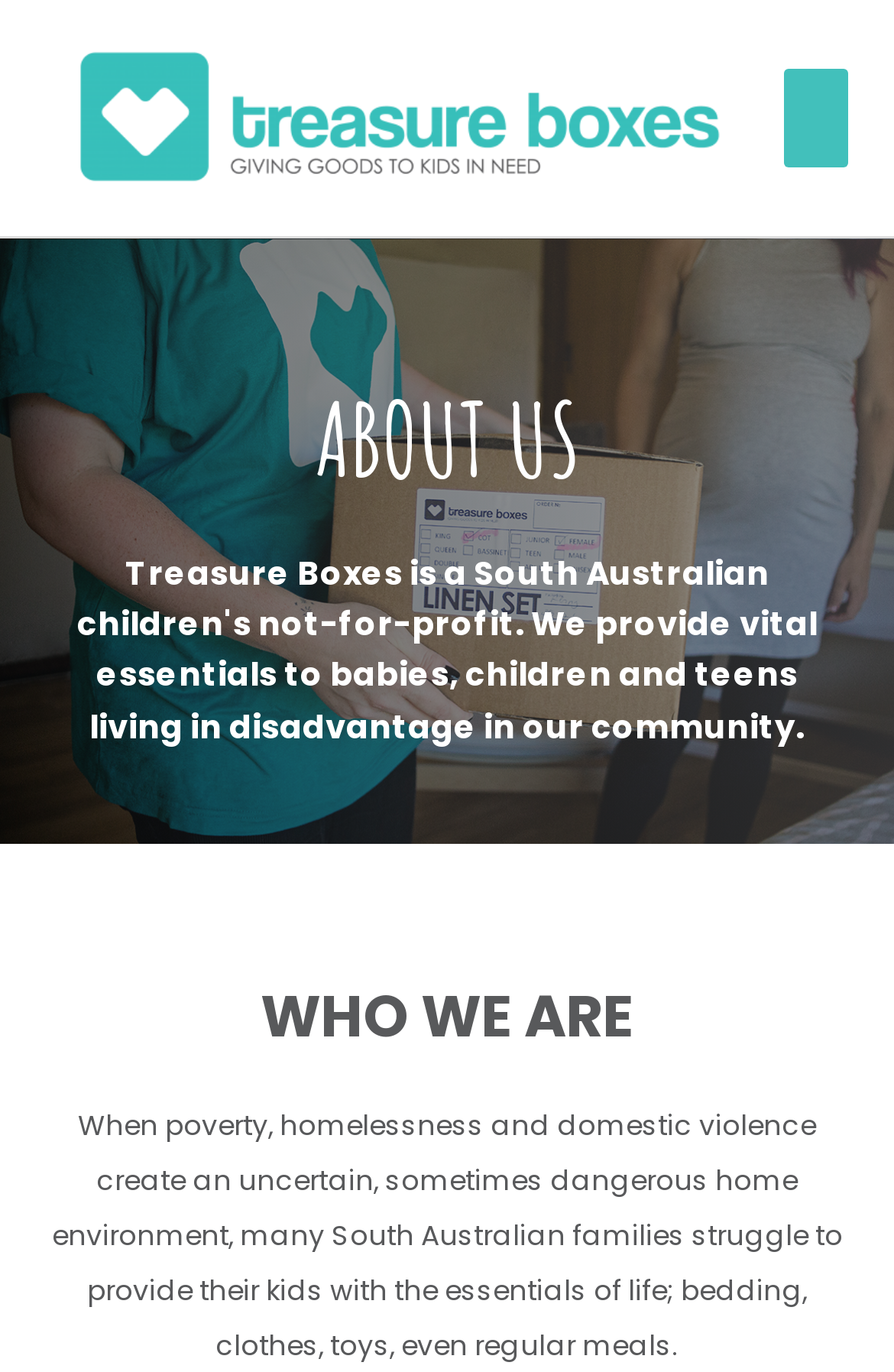What is the purpose of Treasure Boxes?
Look at the webpage screenshot and answer the question with a detailed explanation.

According to the heading on the webpage, Treasure Boxes is a South Australian children's not-for-profit that provides vital essentials to babies, children, and teens living in disadvantage in our community.